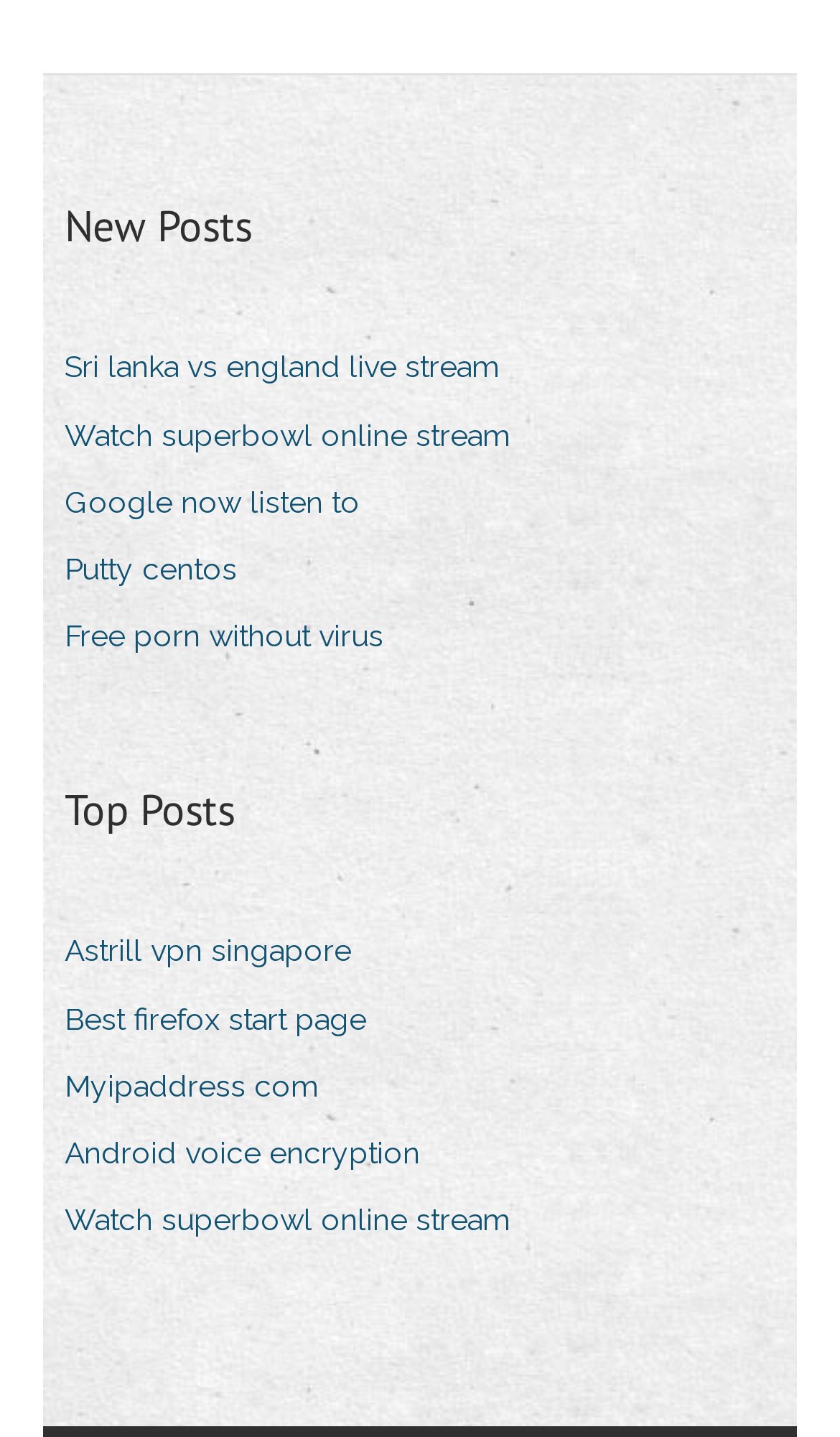How many links are under the 'Top Posts' category?
Using the picture, provide a one-word or short phrase answer.

5